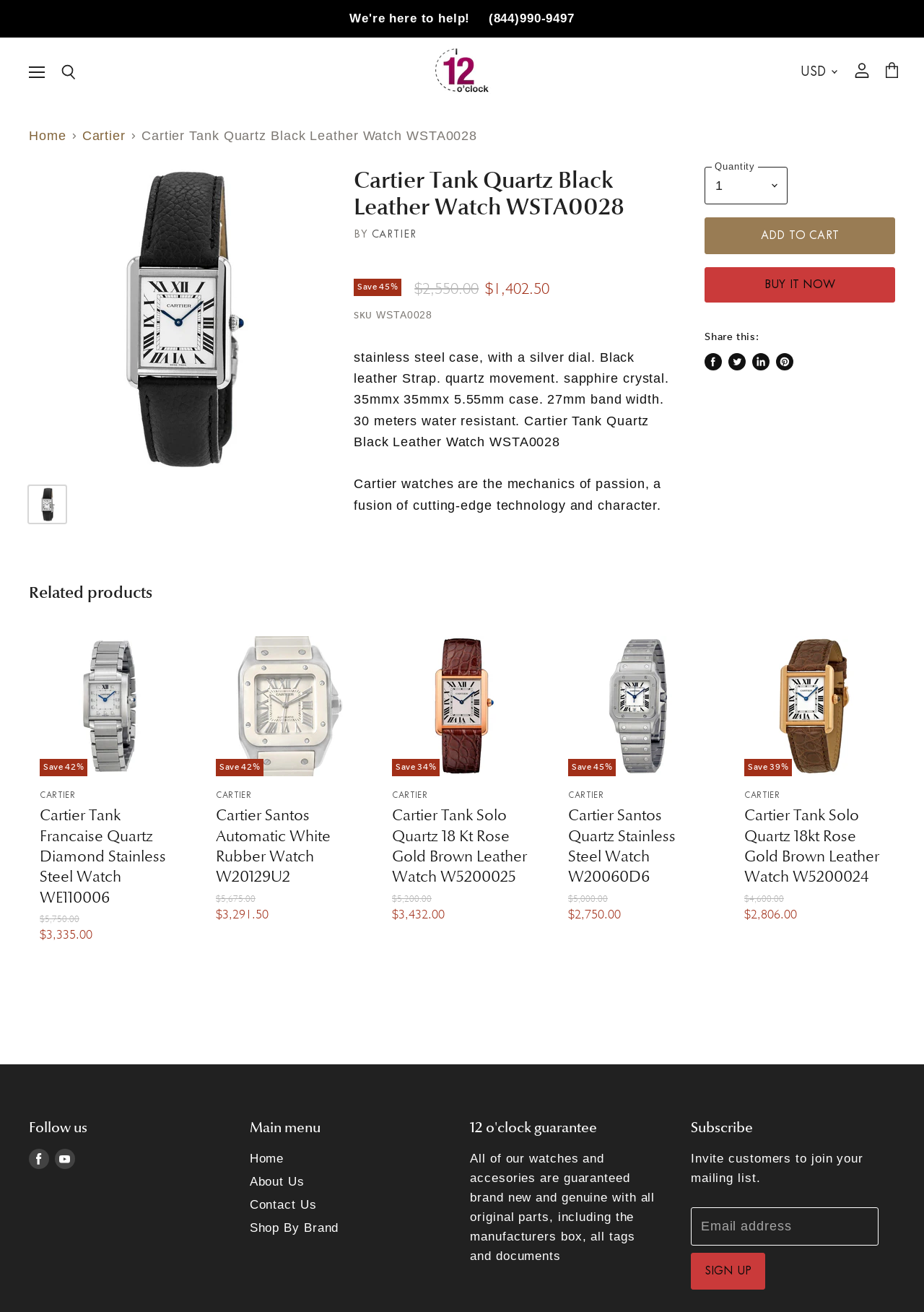Indicate the bounding box coordinates of the clickable region to achieve the following instruction: "Navigate to Our Story."

None